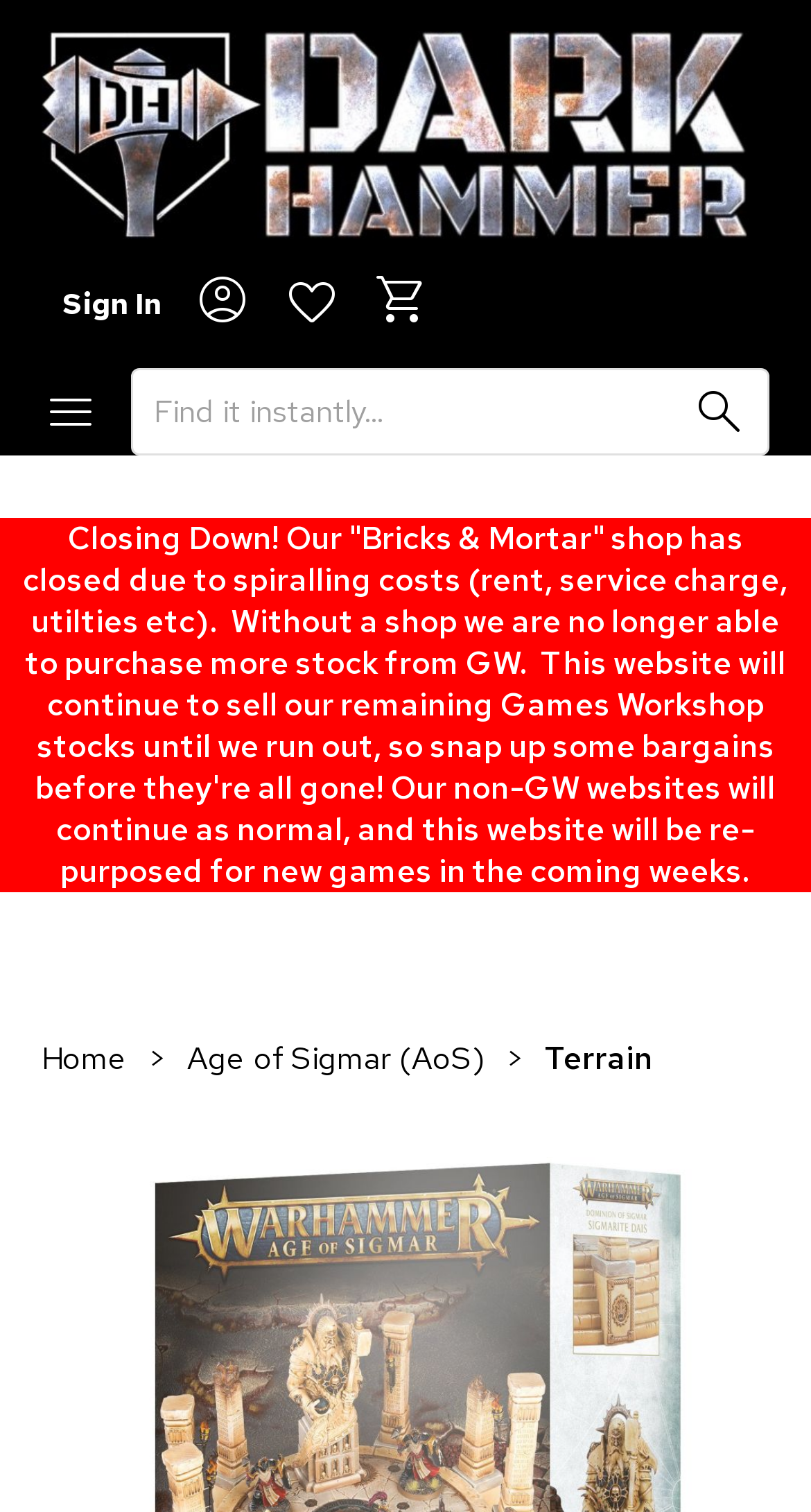Determine the bounding box for the HTML element described here: "Home". The coordinates should be given as [left, top, right, bottom] with each number being a float between 0 and 1.

None